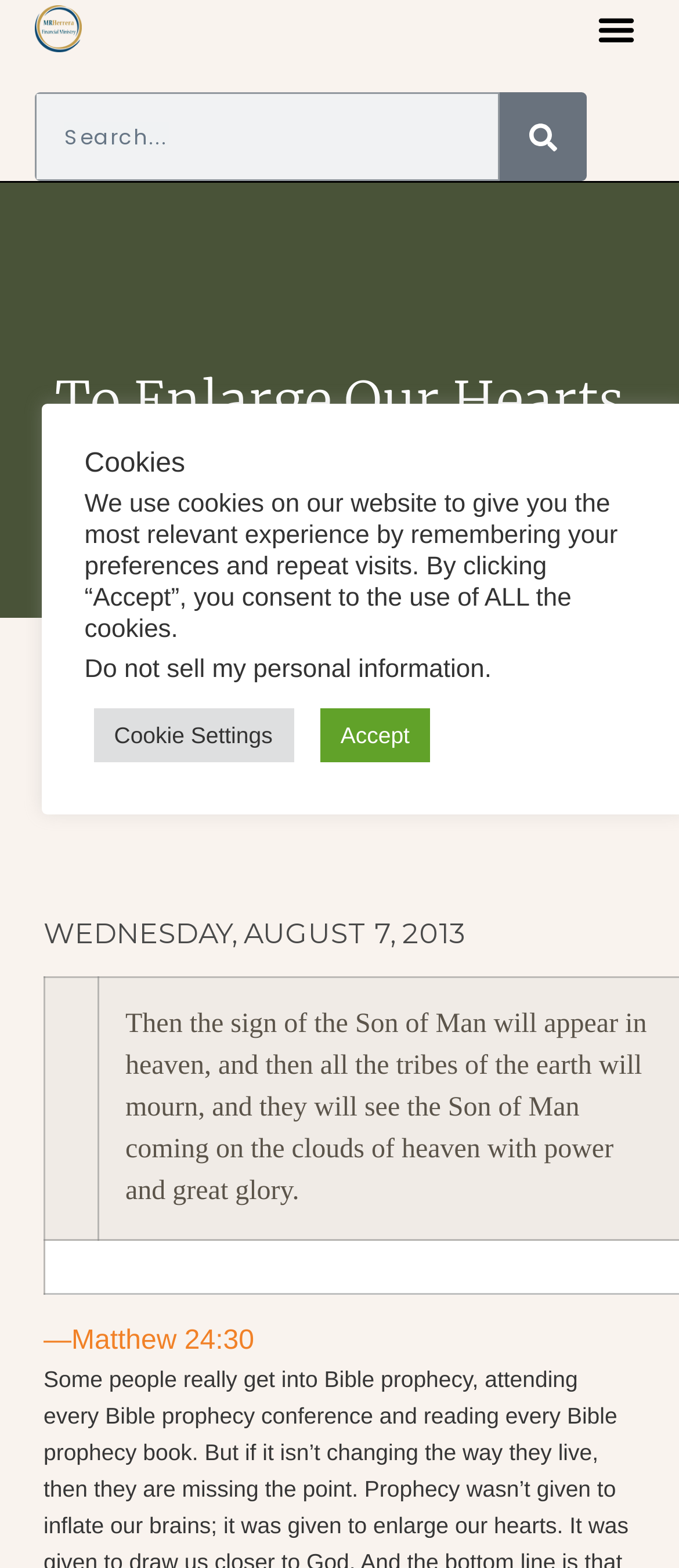Find the bounding box coordinates of the clickable area required to complete the following action: "Go to RH's page".

[0.433, 0.483, 0.497, 0.506]